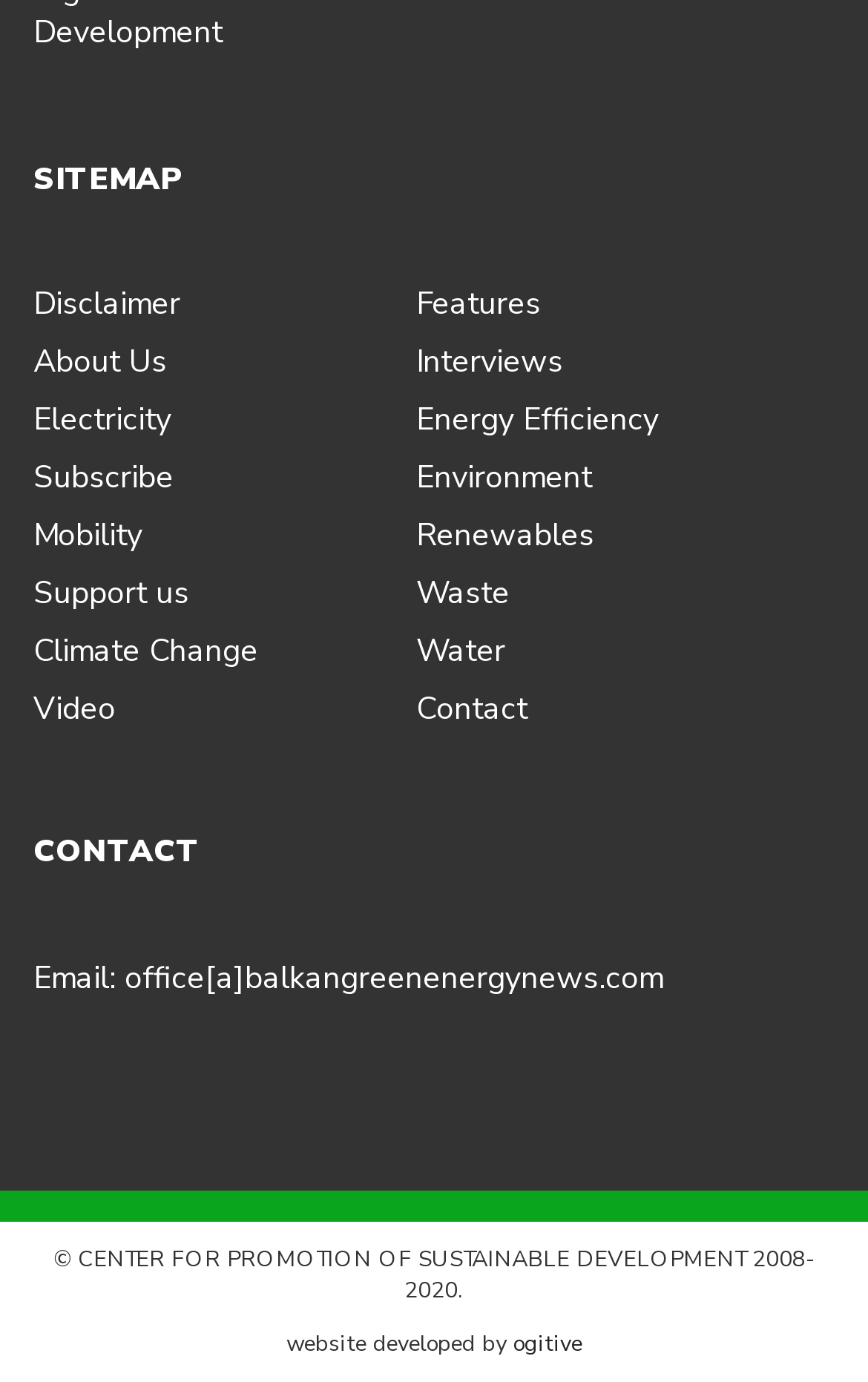How many social media links are there?
Using the details from the image, give an elaborate explanation to answer the question.

There are four social media links located at the bottom of the webpage, each represented by an image. They are arranged horizontally and are part of the 'CONTACT' section.